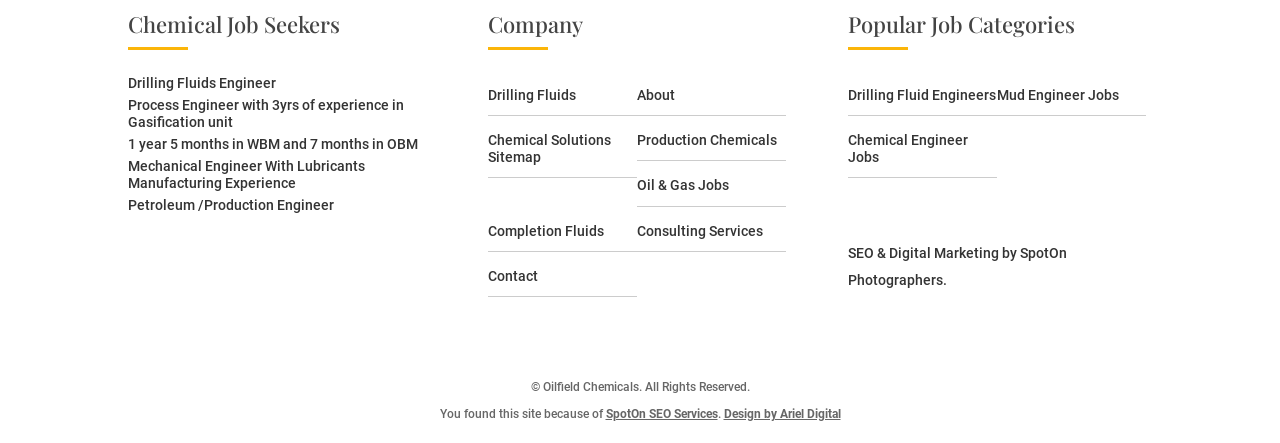Please give a succinct answer to the question in one word or phrase:
What is the first job link in the 'Chemical Job Seekers' section?

Drilling Fluids Engineer